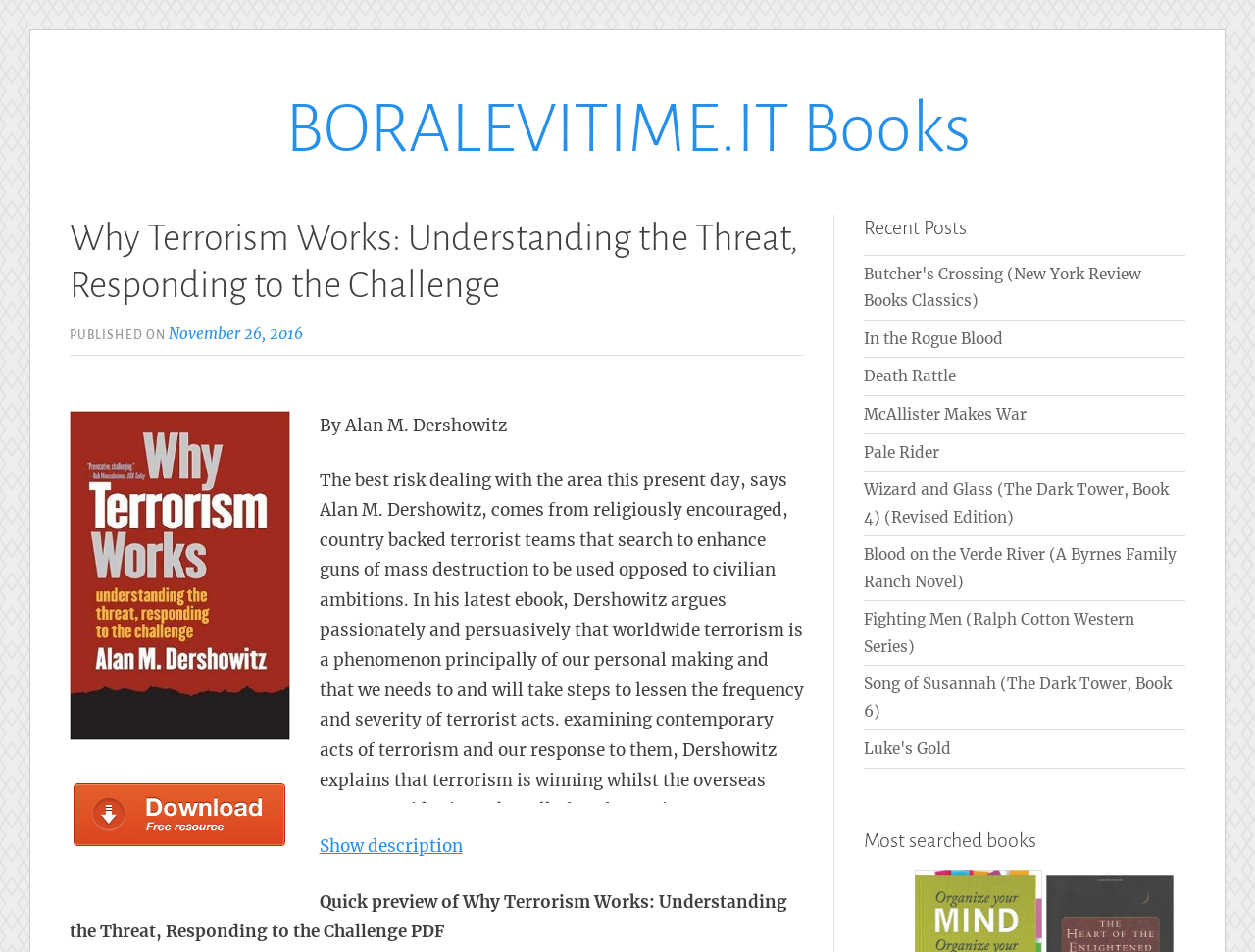Who is the author of the book?
Based on the image, respond with a single word or phrase.

Alan M. Dershowitz